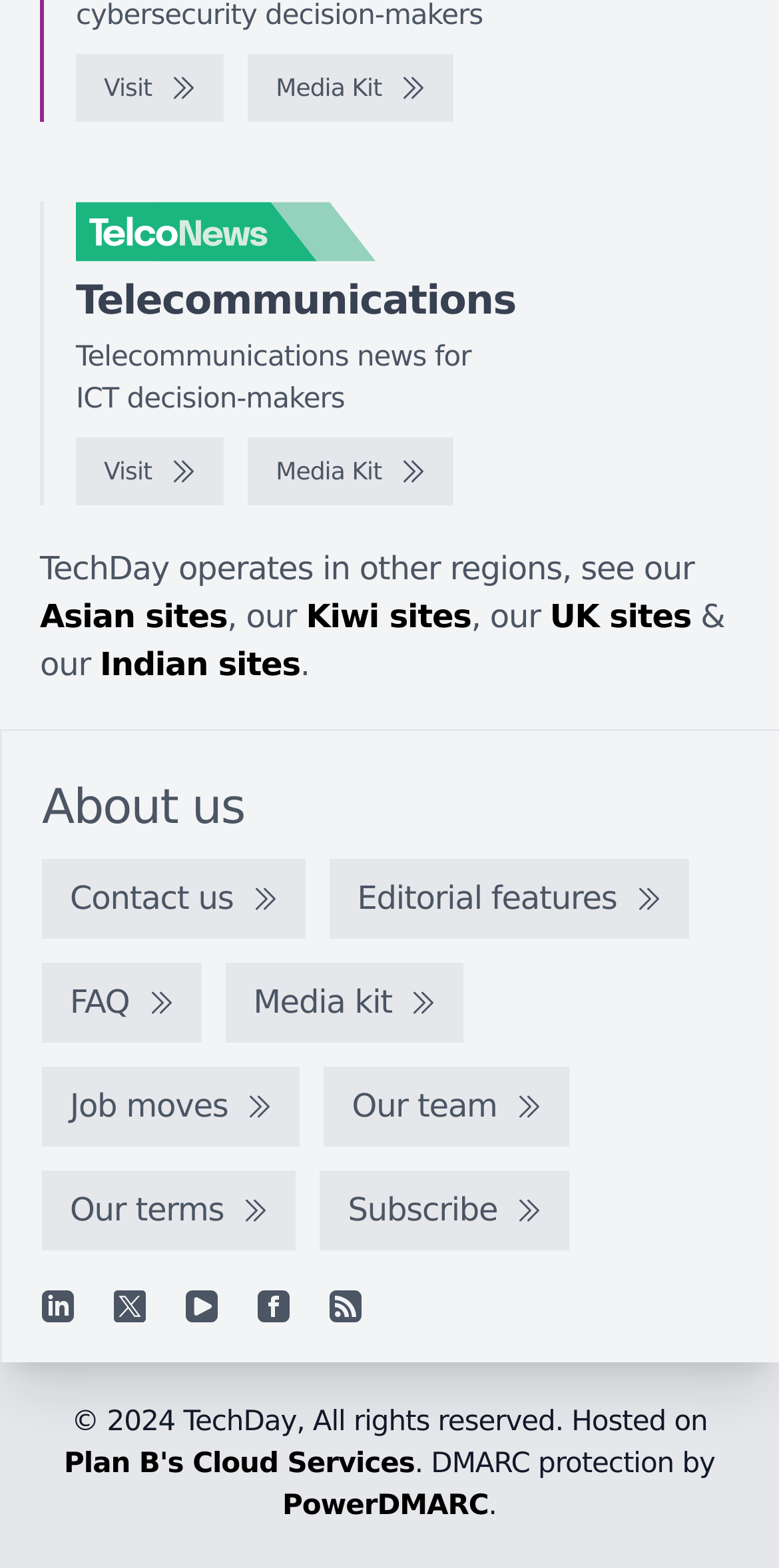Give a concise answer using only one word or phrase for this question:
How many regions does TechDay operate in?

4